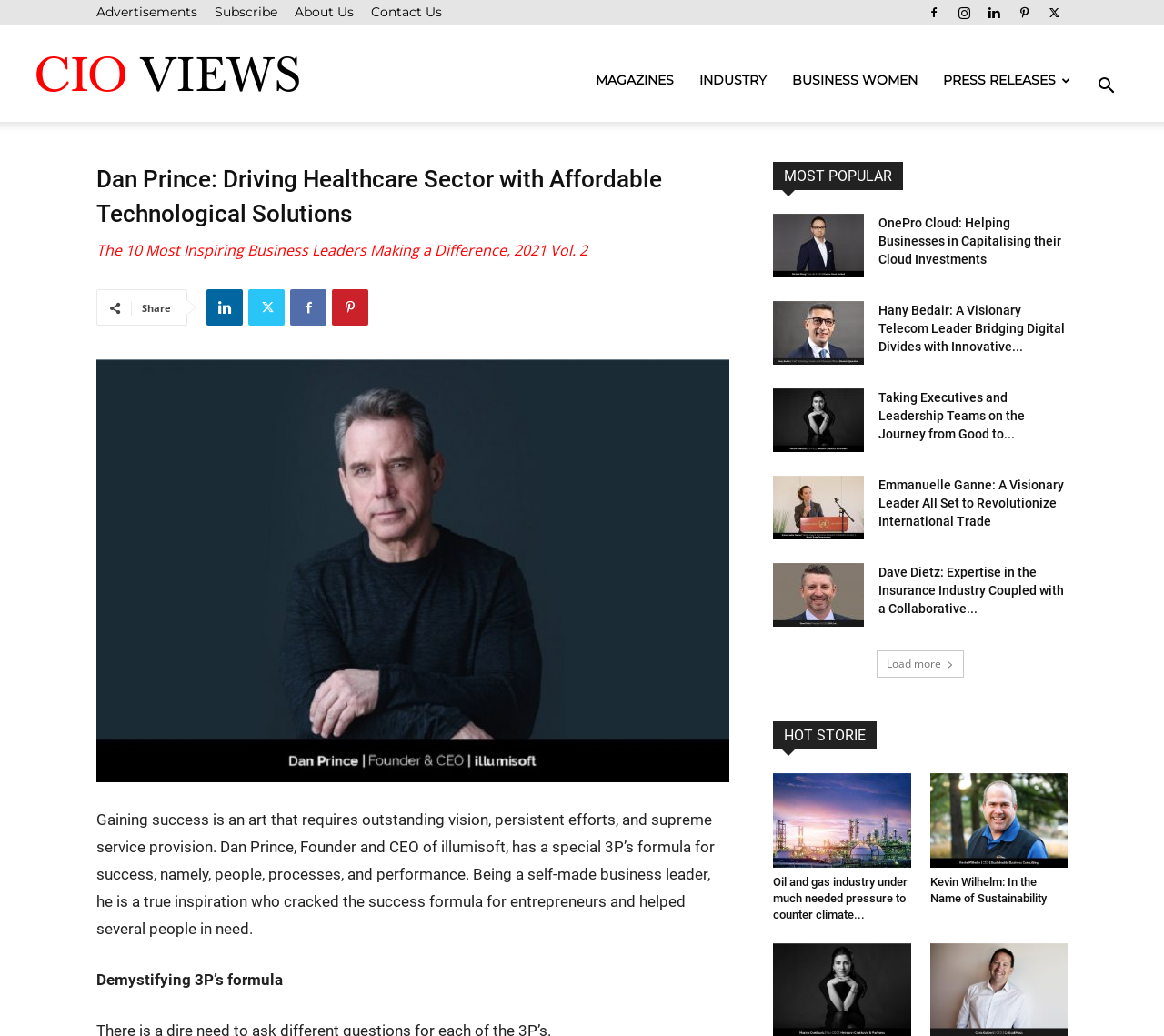Determine the coordinates of the bounding box for the clickable area needed to execute this instruction: "Share the article".

[0.122, 0.291, 0.147, 0.304]